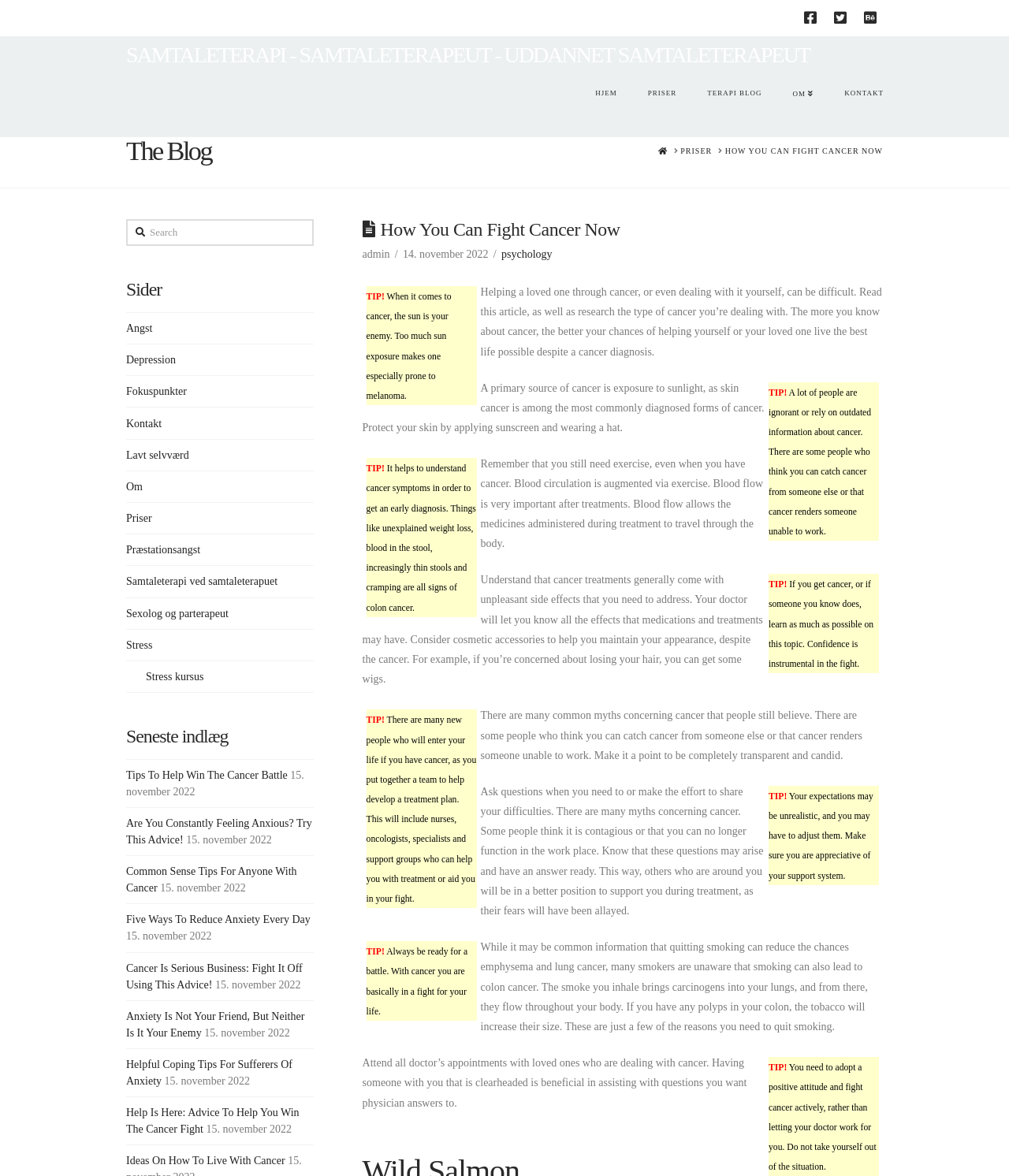Highlight the bounding box coordinates of the region I should click on to meet the following instruction: "Learn about cancer symptoms".

[0.363, 0.394, 0.472, 0.521]